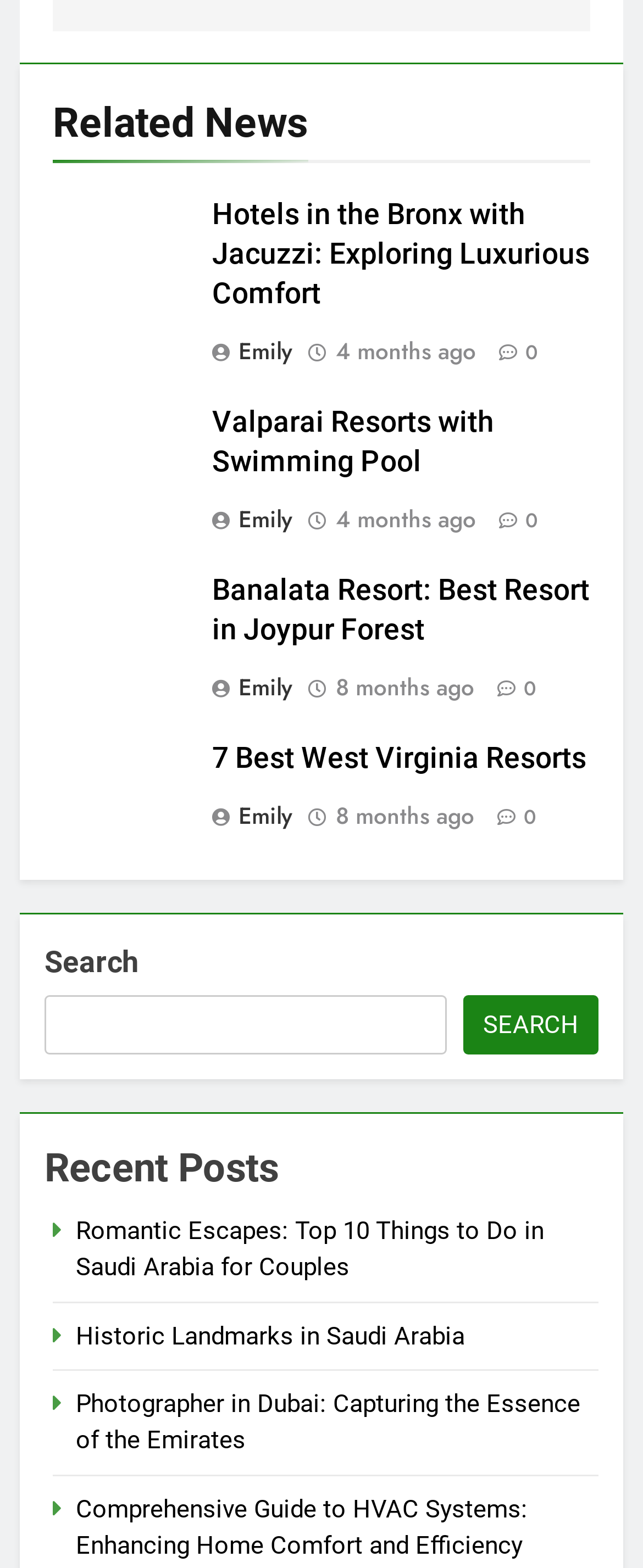Determine the bounding box coordinates of the clickable region to execute the instruction: "Read about Hotels in the Bronx with Jacuzzi". The coordinates should be four float numbers between 0 and 1, denoted as [left, top, right, bottom].

[0.329, 0.126, 0.917, 0.198]